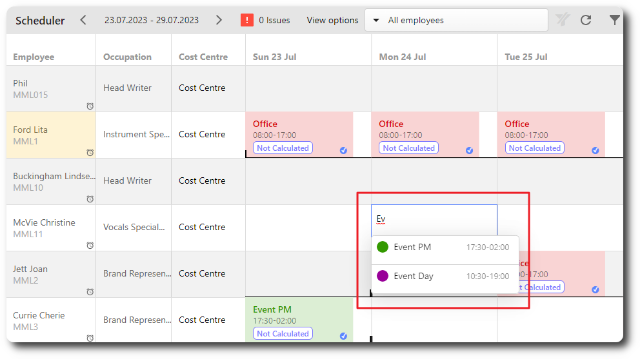How many issues are currently reported?
Using the visual information, respond with a single word or phrase.

0